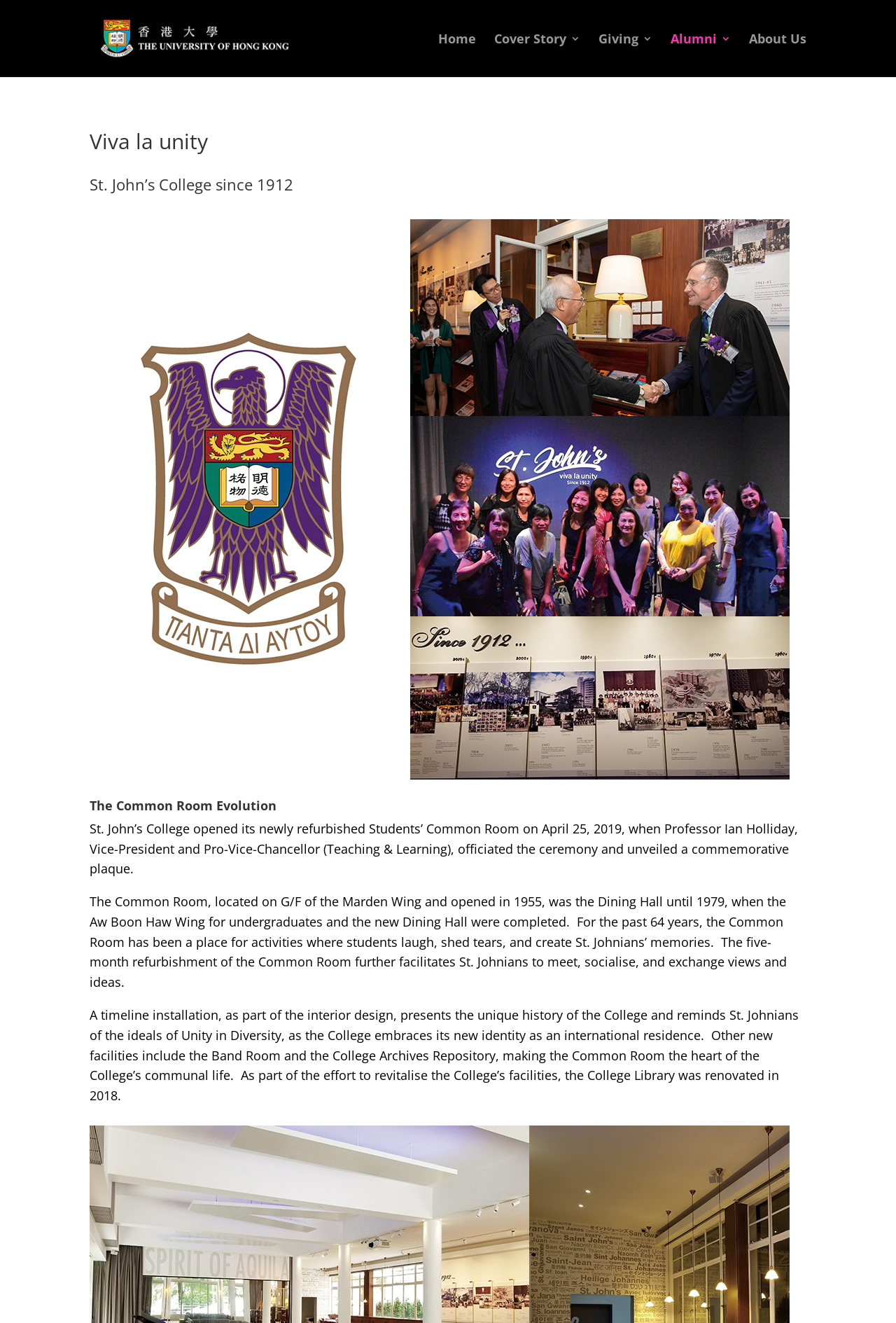From the webpage screenshot, predict the bounding box of the UI element that matches this description: "alt="HKU Convocation Newsletter"".

[0.103, 0.023, 0.353, 0.033]